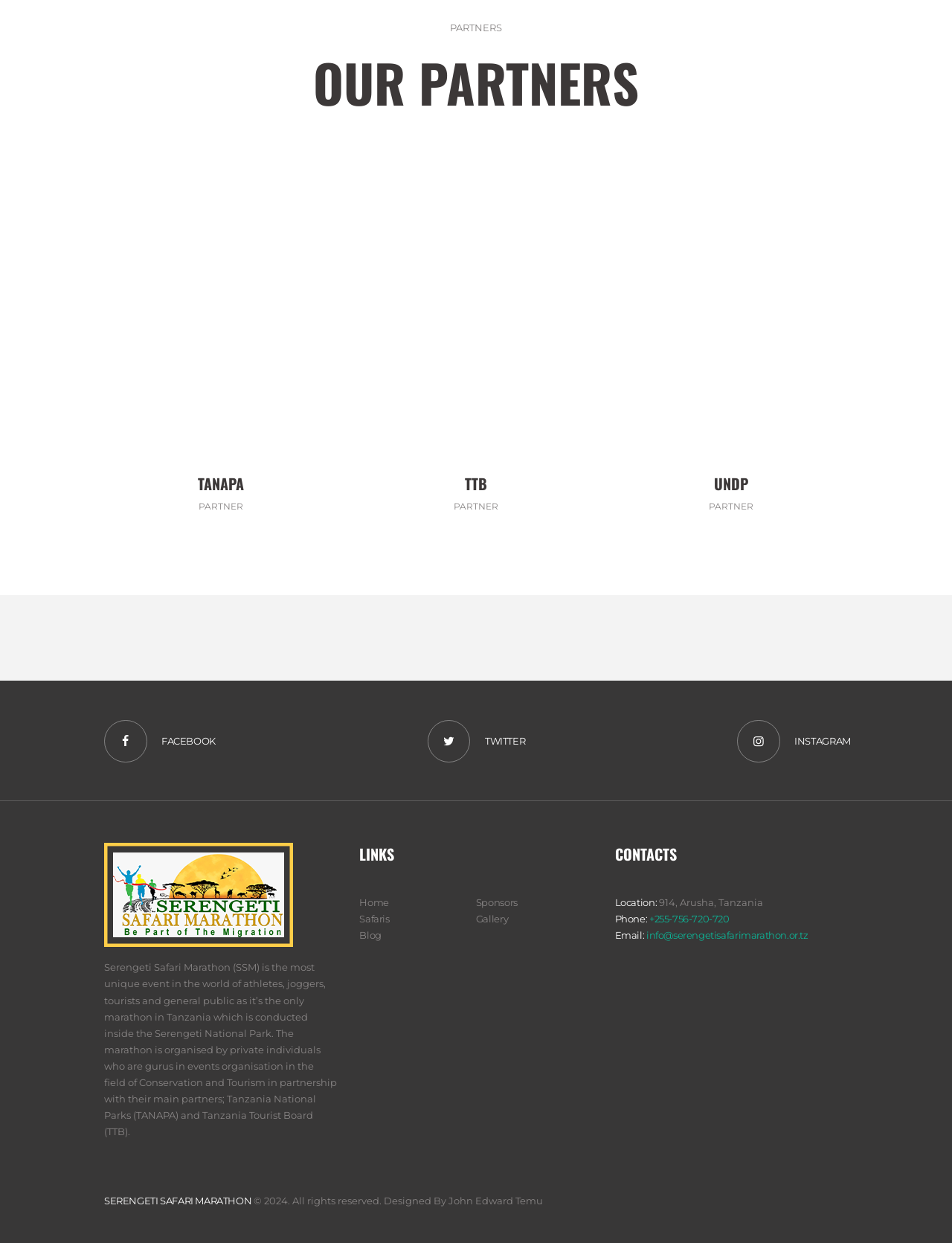Refer to the image and provide an in-depth answer to the question: 
What is the name of the marathon event?

I found the answer by looking at the text in the complementary section, which describes the event as 'Serengeti Safari Marathon (SSM) is the most unique event in the world of athletes, joggers, tourists and general public...'.